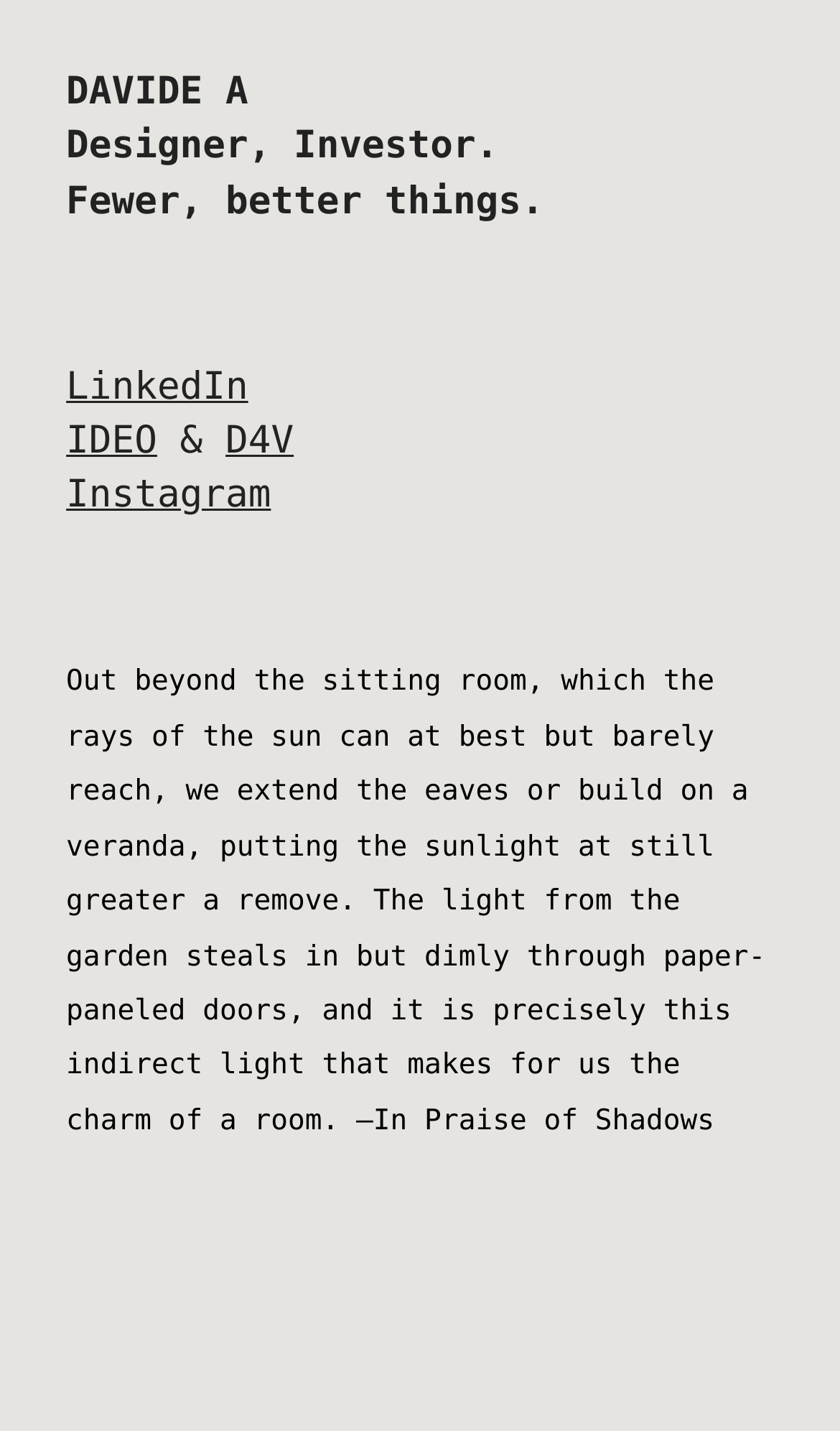Articulate a complete and detailed caption of the webpage elements.

The webpage is a personal profile page of Davide A, a designer and investor. At the top, there is a prominent display of the name "DAVIDE A" in a relatively large font size. Below the name, there is a phrase "Fewer, better things." which seems to be a personal motto or slogan.

To the right of the name and motto, there are four links: "LinkedIn", "IDEO", "D4V", and "Instagram", which are likely social media profiles or affiliations of Davide A. The links are arranged in a horizontal row, with the "&" symbol separating "IDEO" and "D4V".

Below the links, there is a large article section that takes up most of the page. The article contains a quote from "In Praise of Shadows" which discusses the charm of indirect light in a room. The text is written in a smaller font size compared to the name and motto at the top.